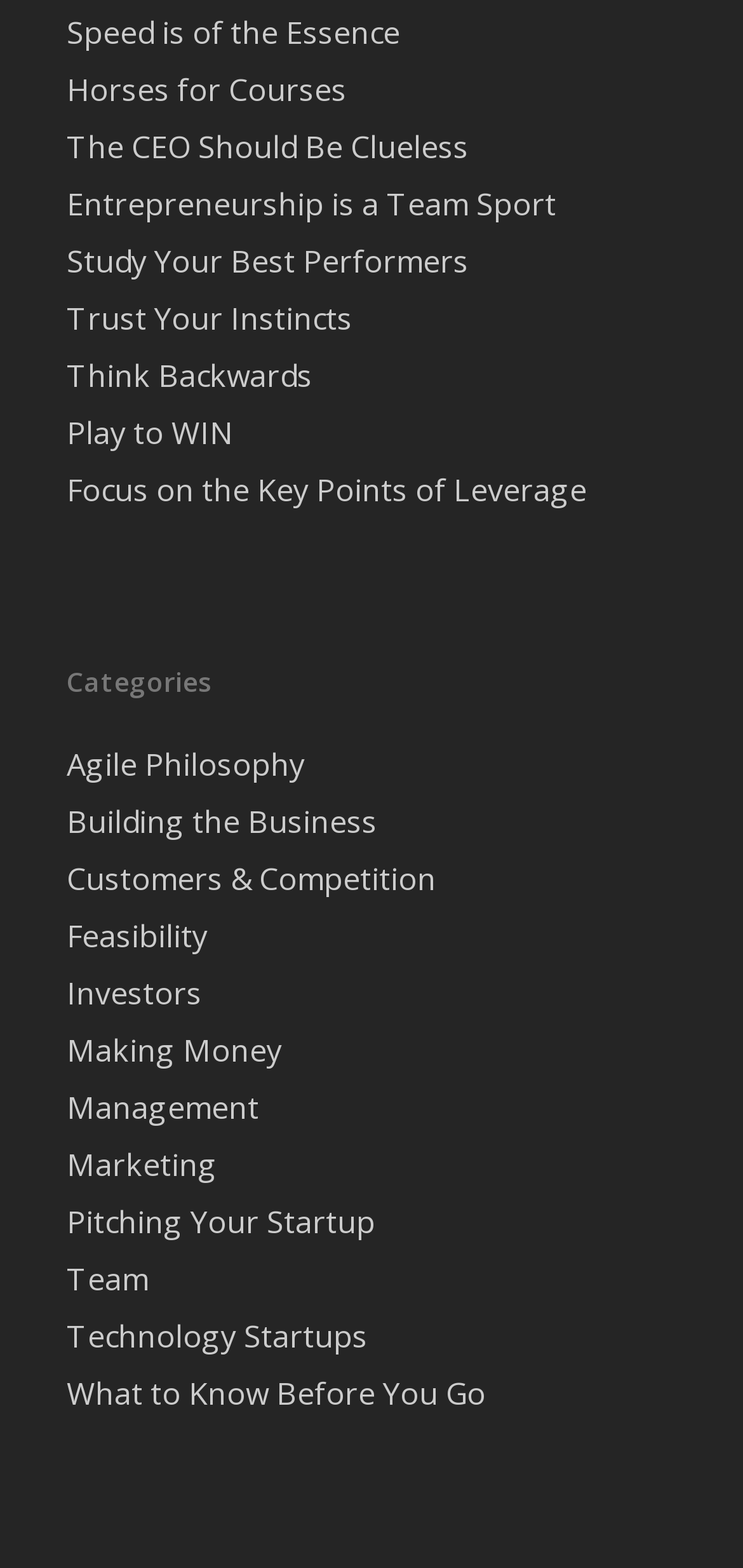Determine the bounding box coordinates of the UI element described by: "Investors".

[0.09, 0.62, 0.272, 0.647]